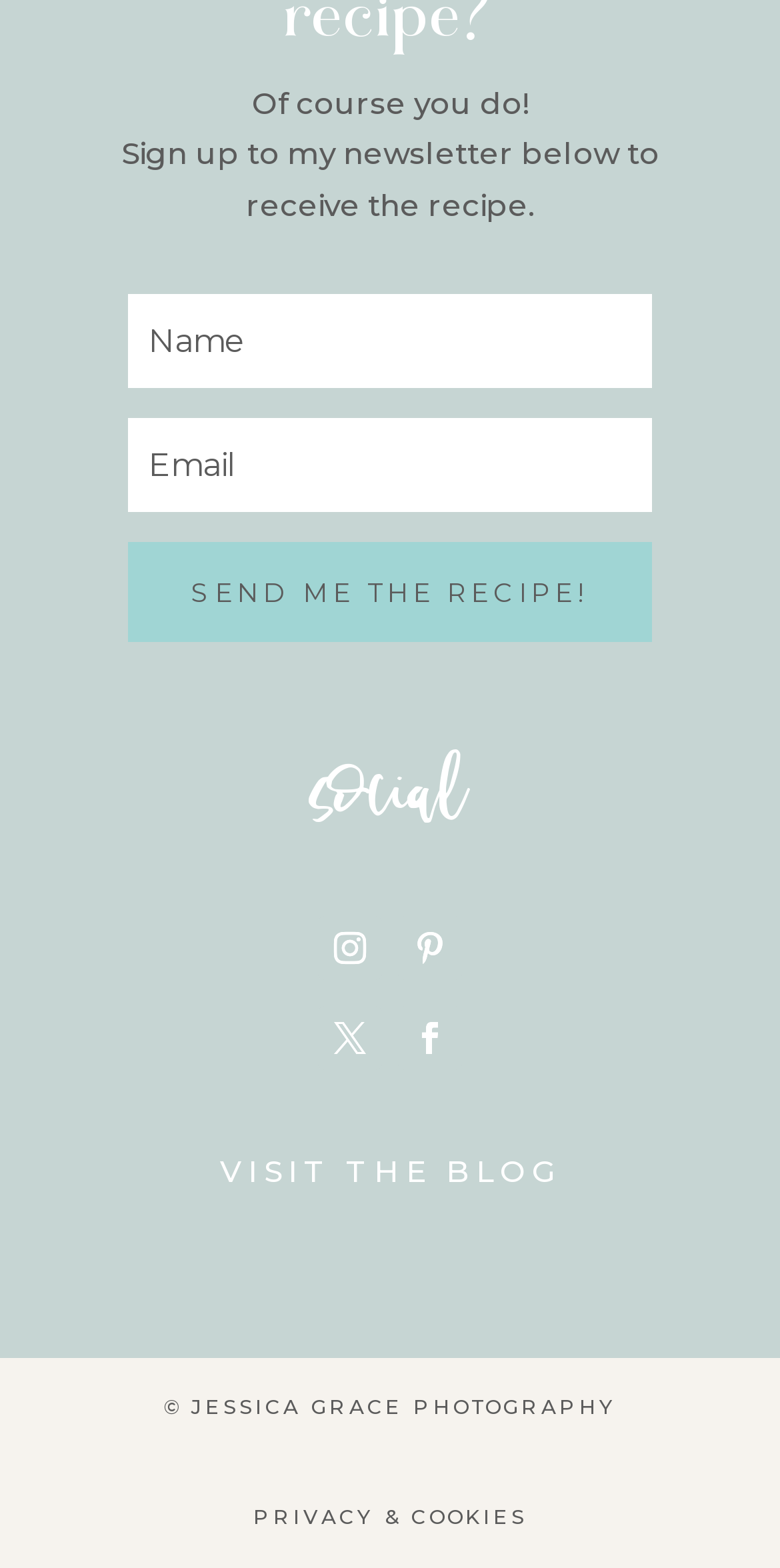Give a one-word or short phrase answer to the question: 
What is the call-to-action button text?

SEND ME THE RECIPE!